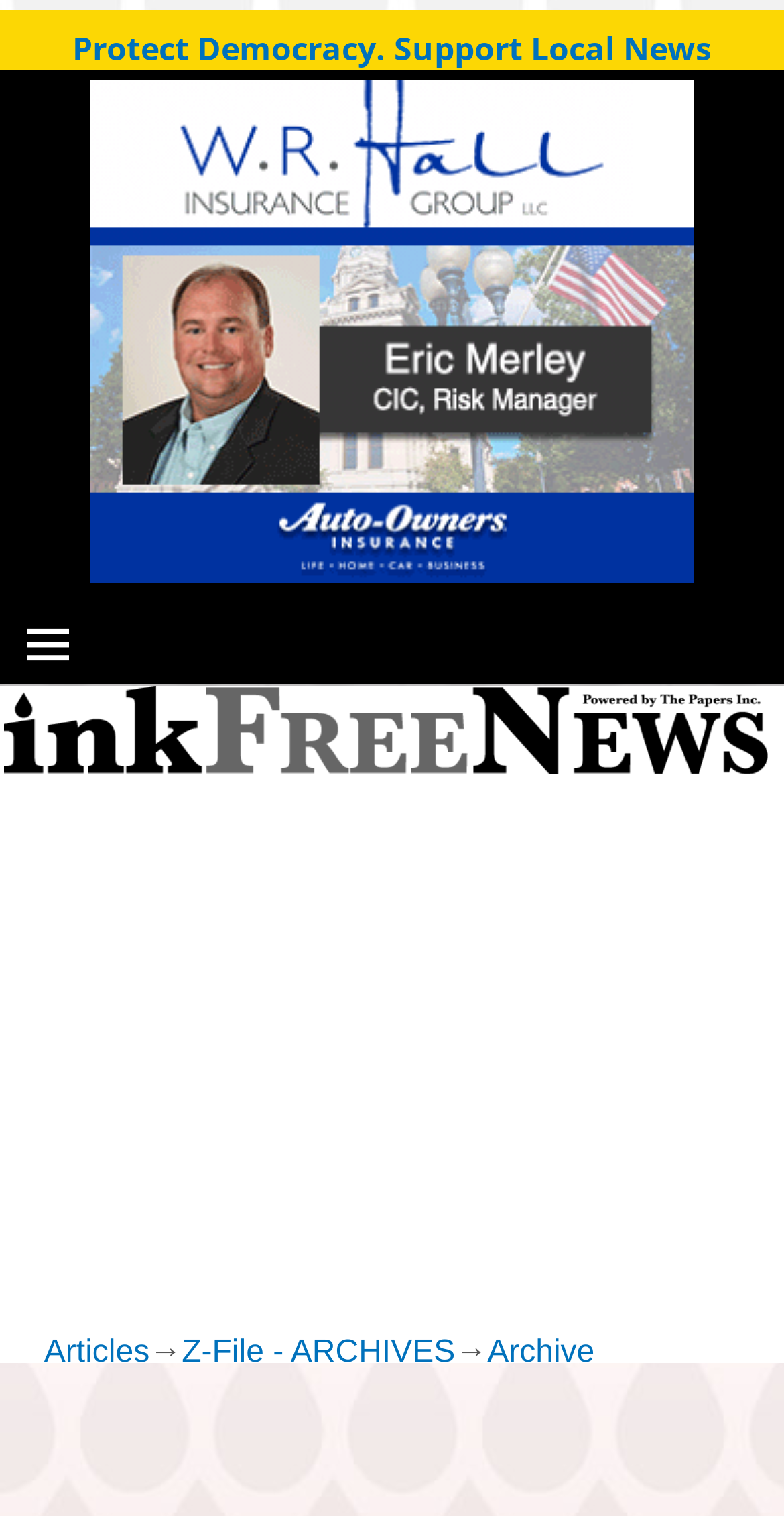What is the topic of the article?
Based on the visual information, provide a detailed and comprehensive answer.

I inferred the topic of the article by reading the static text 'Permit Granted For Boardwalk Across Conklin Bay Wetlands' which is the title of the article, indicating that the topic is about the construction of a boardwalk.